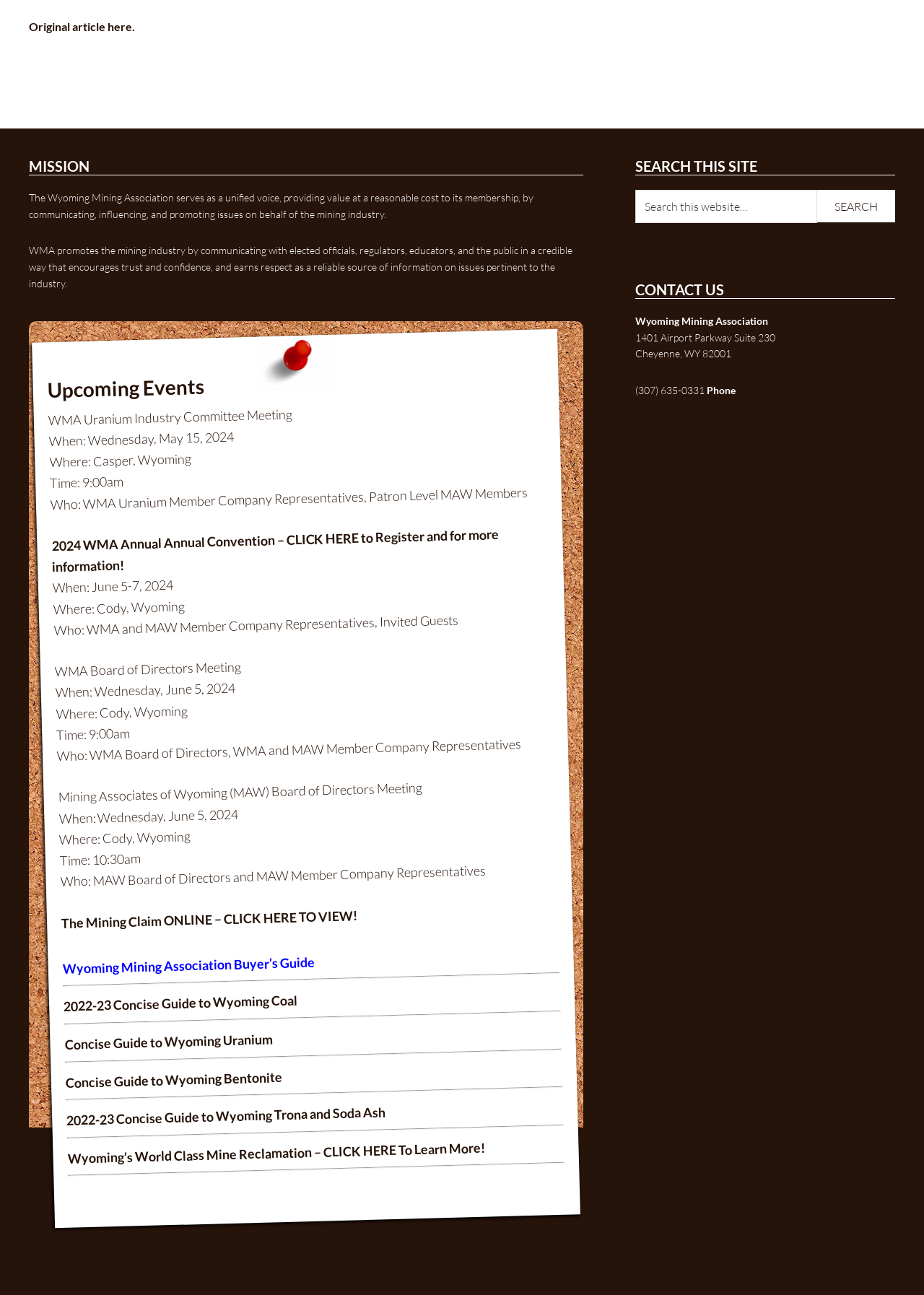Find and indicate the bounding box coordinates of the region you should select to follow the given instruction: "contact the Wyoming Mining Association".

[0.688, 0.243, 0.831, 0.252]